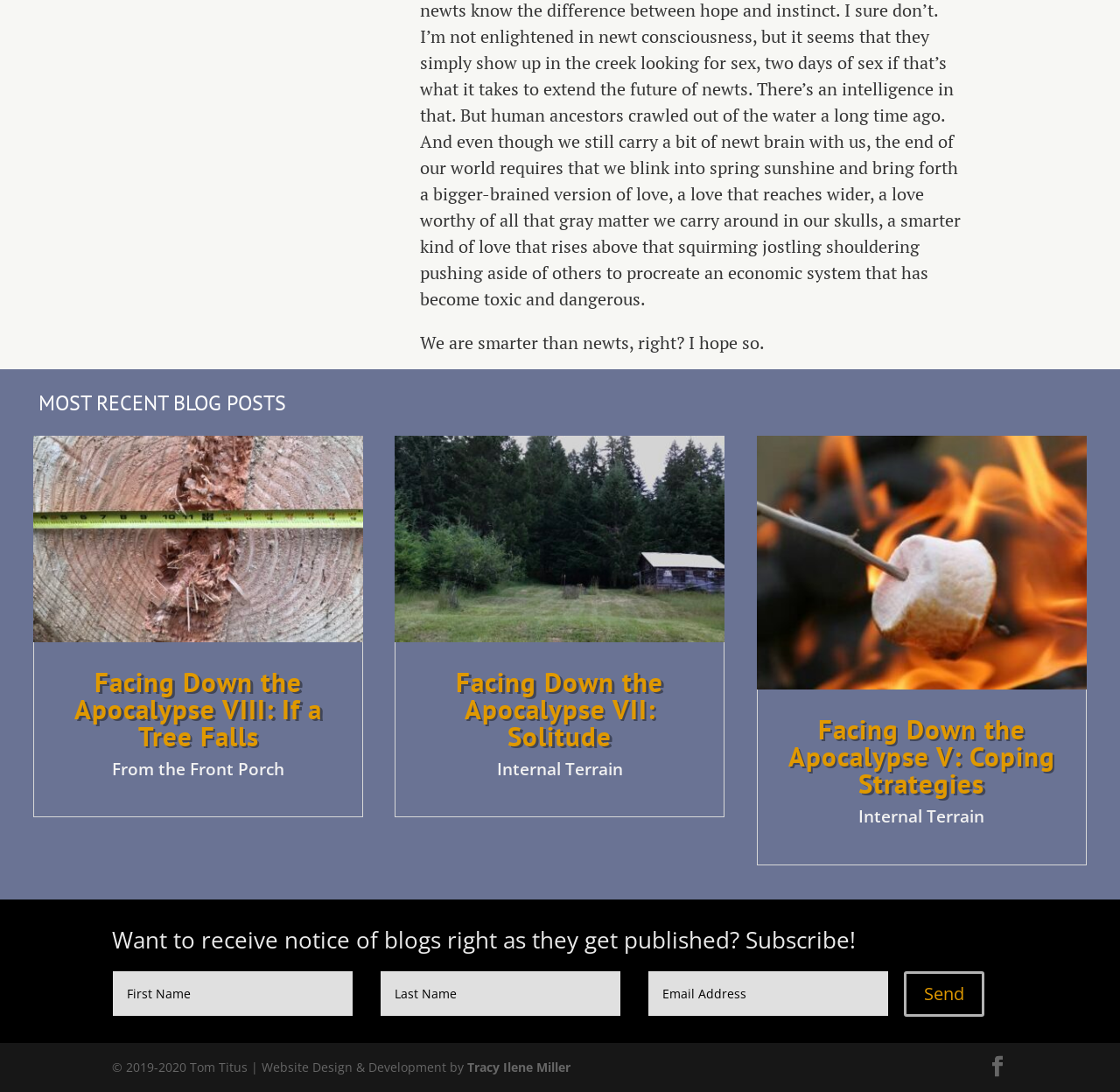How many textboxes are there for subscription?
Answer the question with a detailed explanation, including all necessary information.

There are three textboxes with the same description, all located below the heading 'Want to receive notice of blogs right as they get published? Subscribe!'. These textboxes are likely for users to input their email addresses or other information to subscribe to the blog.